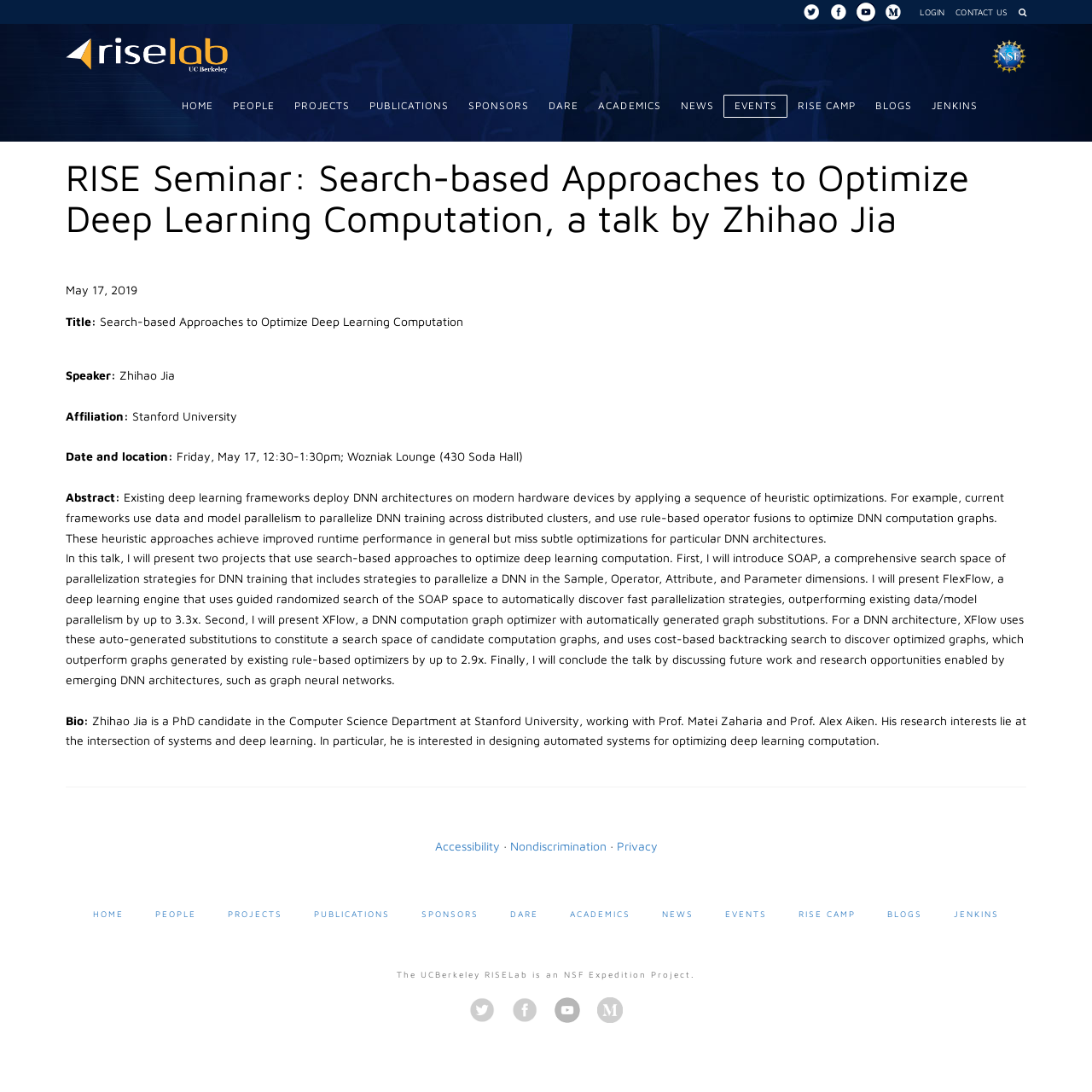Please identify the bounding box coordinates of the area I need to click to accomplish the following instruction: "check EVENTS".

[0.662, 0.086, 0.721, 0.107]